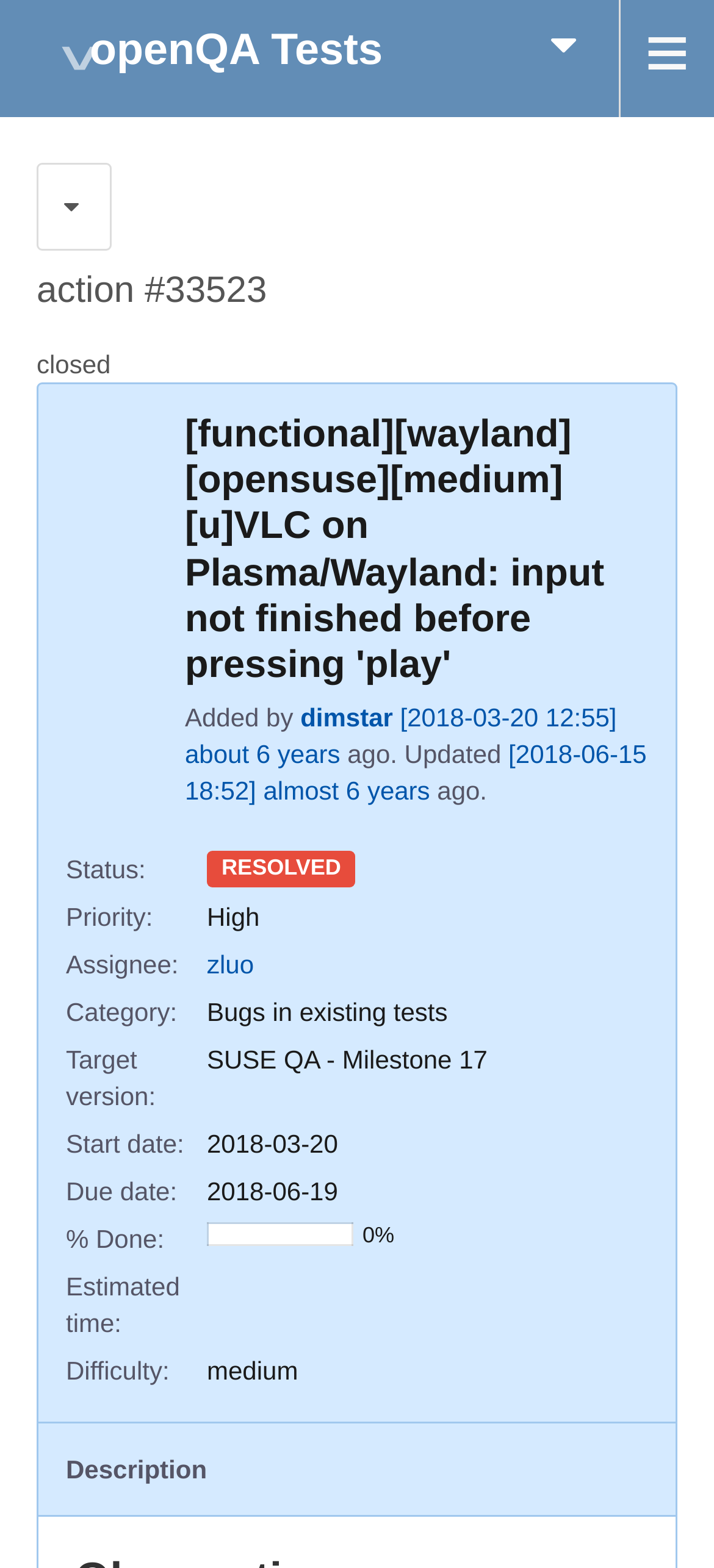Based on the image, please elaborate on the answer to the following question:
What is the priority of action #33523?

I found the priority of action #33523 by looking at the 'Priority:' label and its corresponding value, which is 'High'.